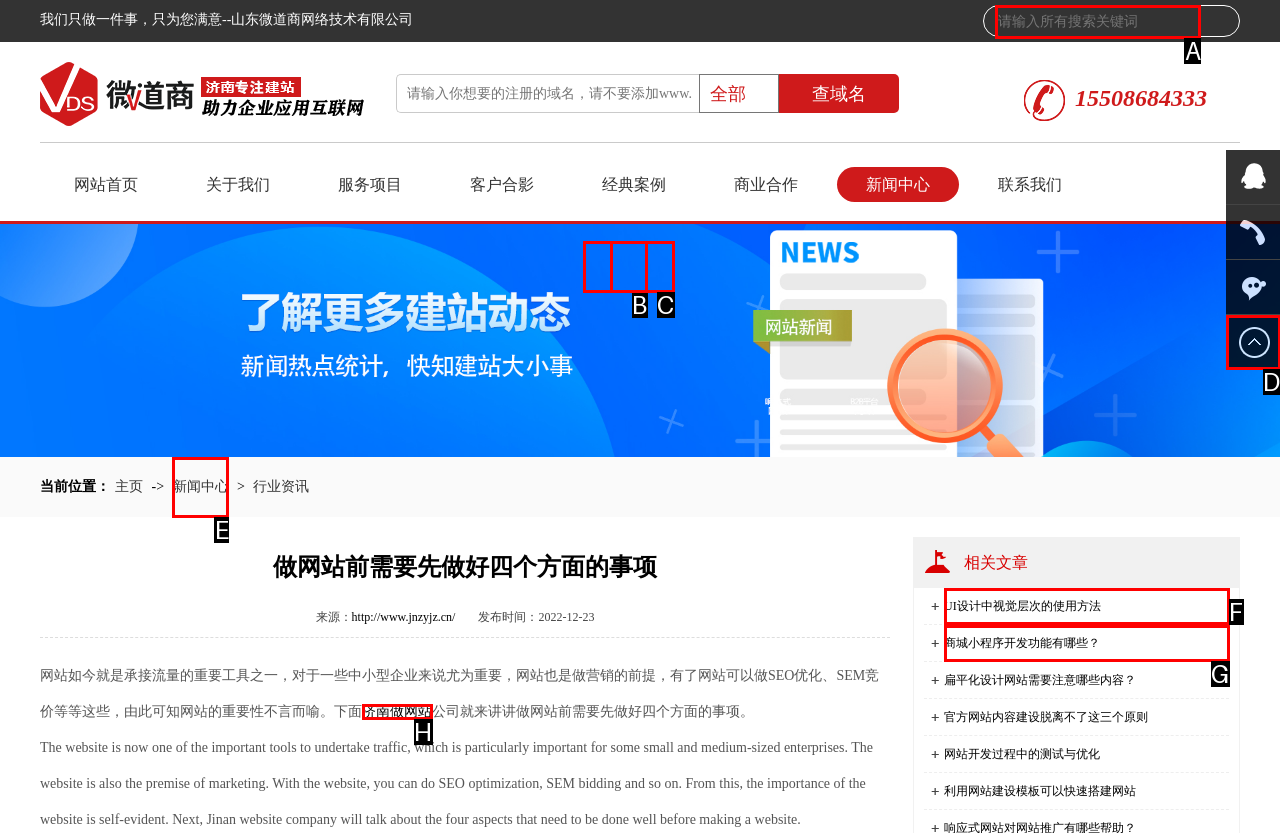Tell me which letter I should select to achieve the following goal: search for keywords
Answer with the corresponding letter from the provided options directly.

A